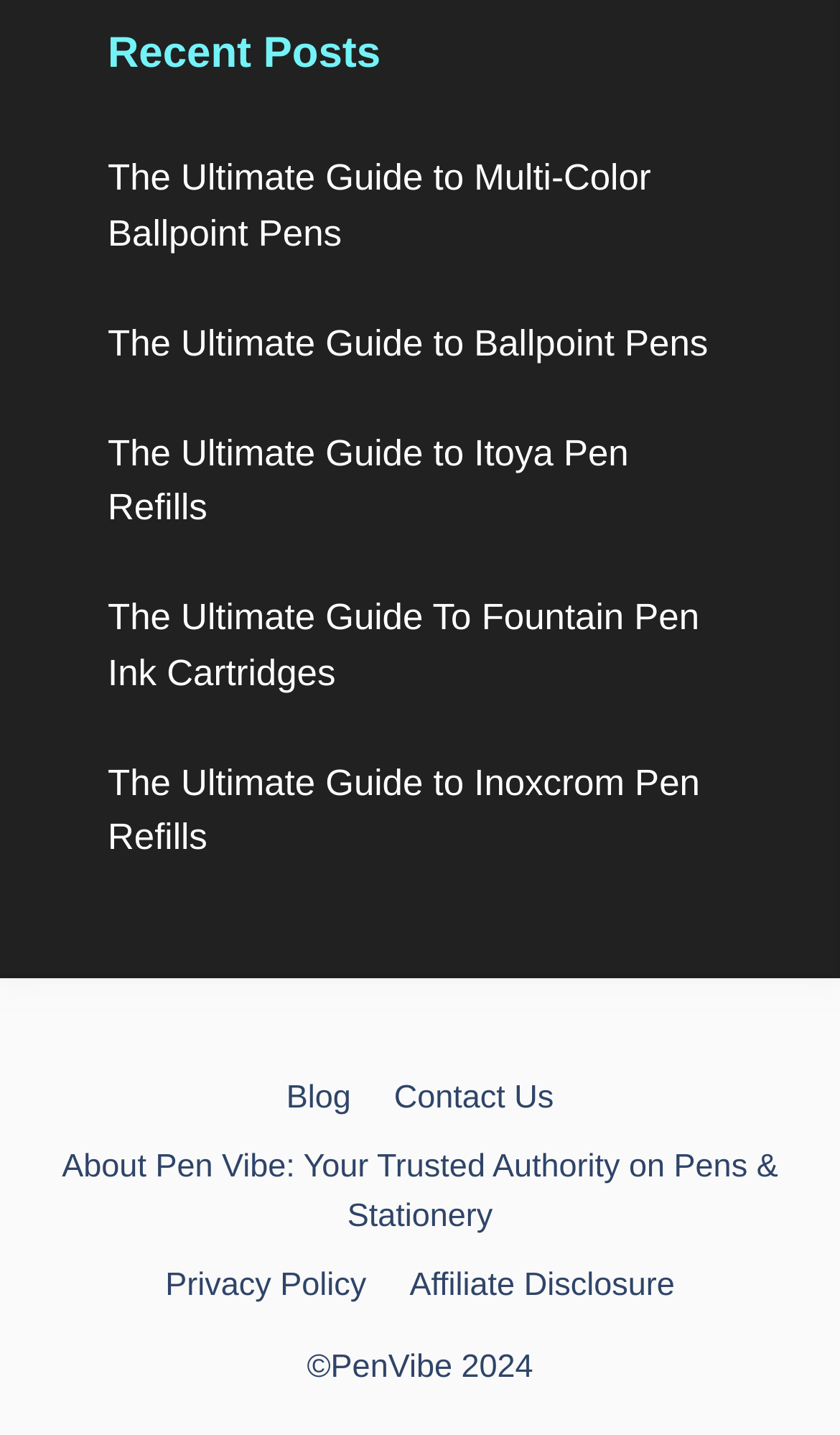Please answer the following question using a single word or phrase: 
What is the year of the copyright?

2024